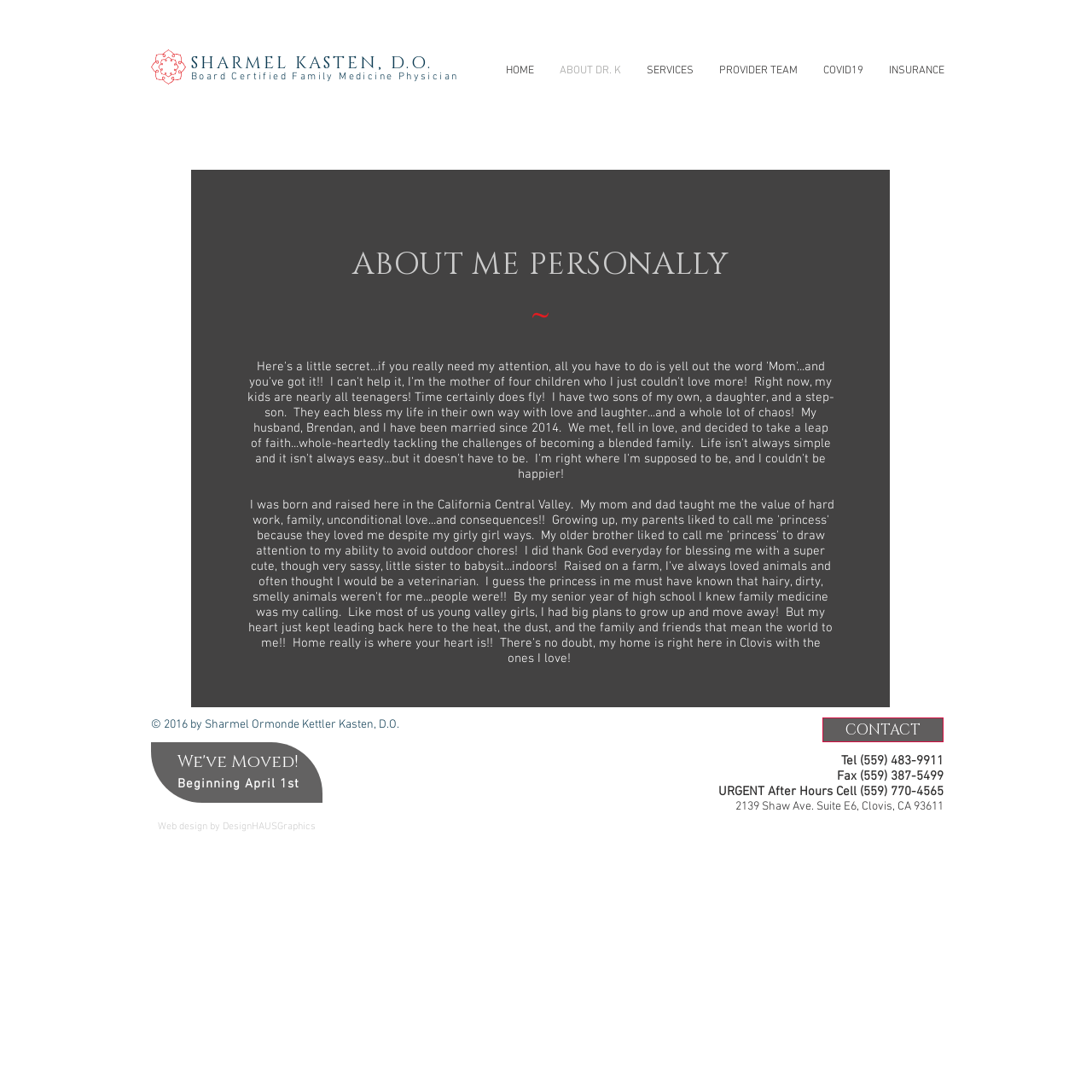Pinpoint the bounding box coordinates of the area that should be clicked to complete the following instruction: "View 'ABOUT ME PERSONALLY' section". The coordinates must be given as four float numbers between 0 and 1, i.e., [left, top, right, bottom].

[0.207, 0.228, 0.783, 0.256]